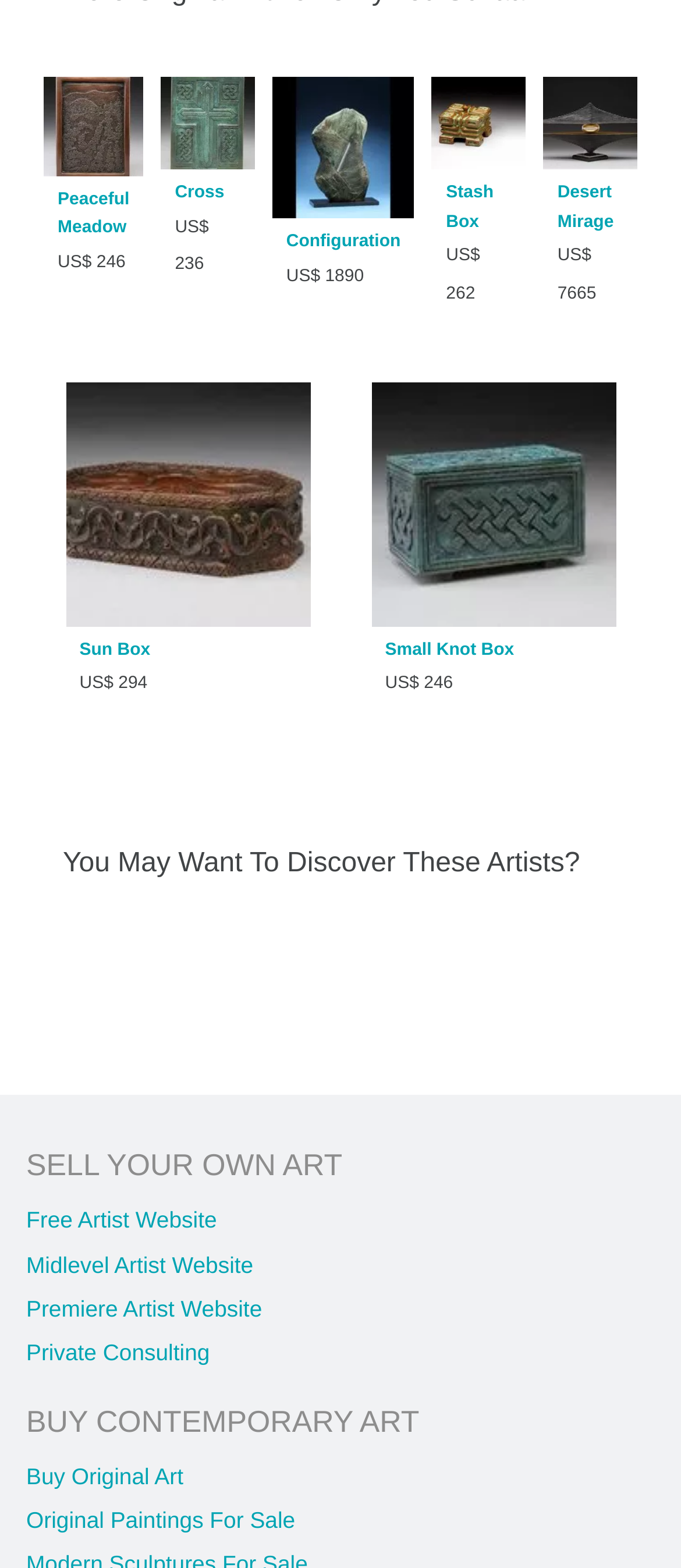Provide a one-word or one-phrase answer to the question:
What can be done in the 'BUY CONTEMPORARY ART' section?

Buy original art